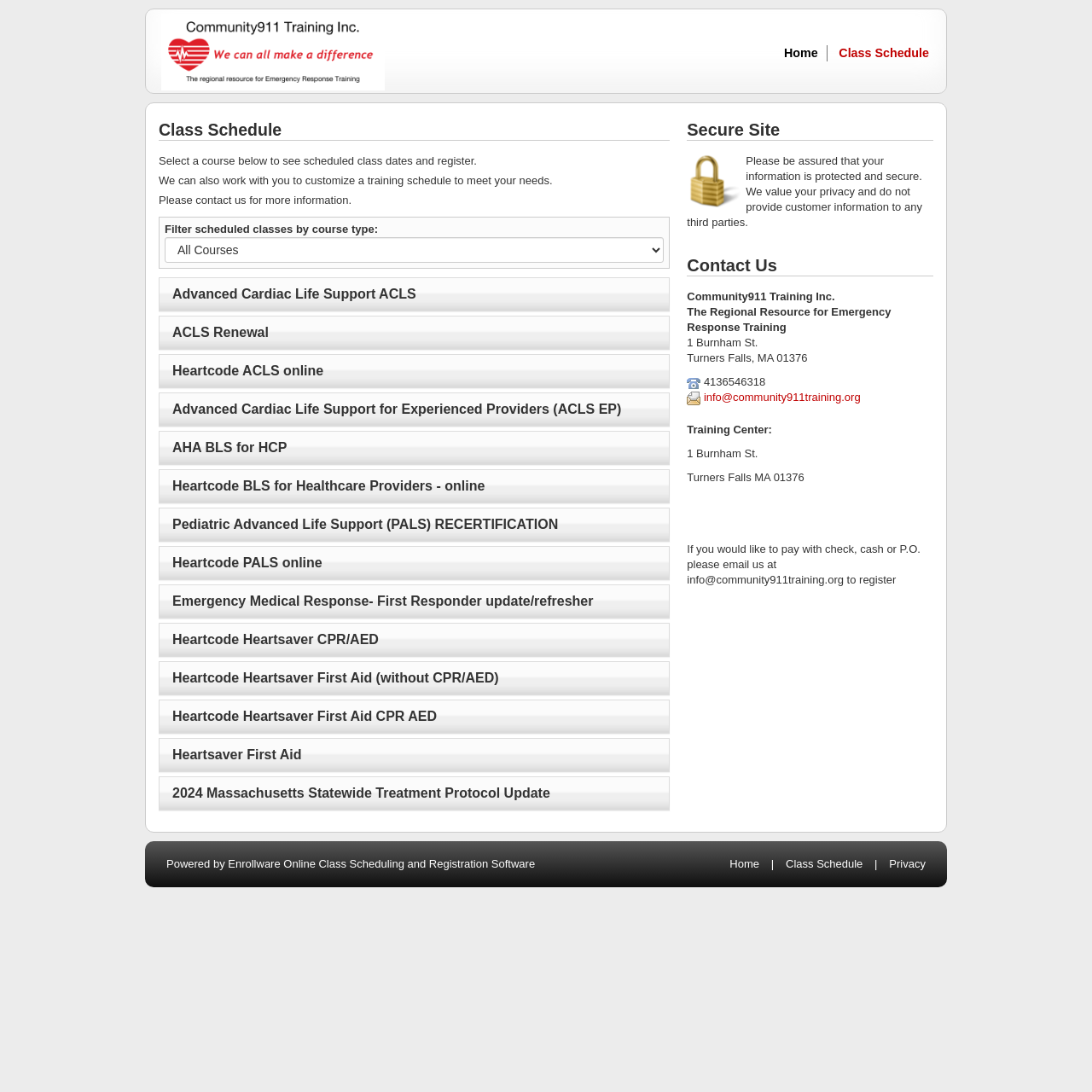Please respond to the question using a single word or phrase:
What is the name of the organization providing the training?

Community911 Training Inc.